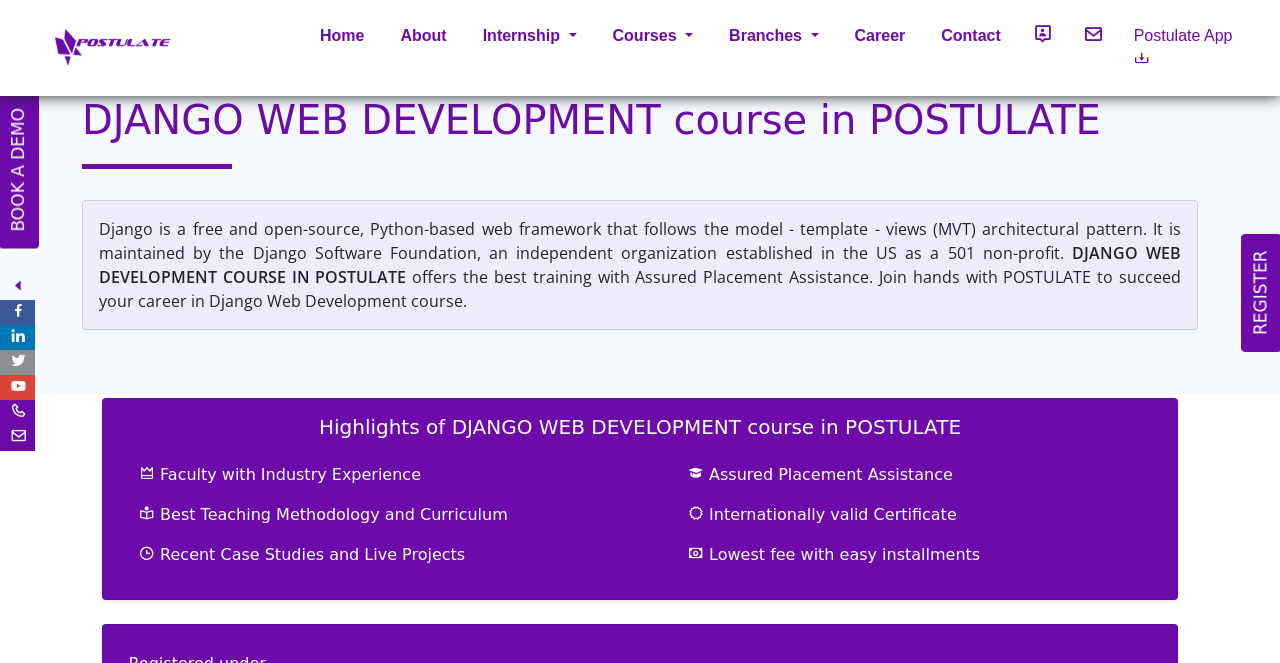What is the benefit of joining Postulate for Django Web Development course?
Using the visual information, answer the question in a single word or phrase.

Assured Placement Assistance